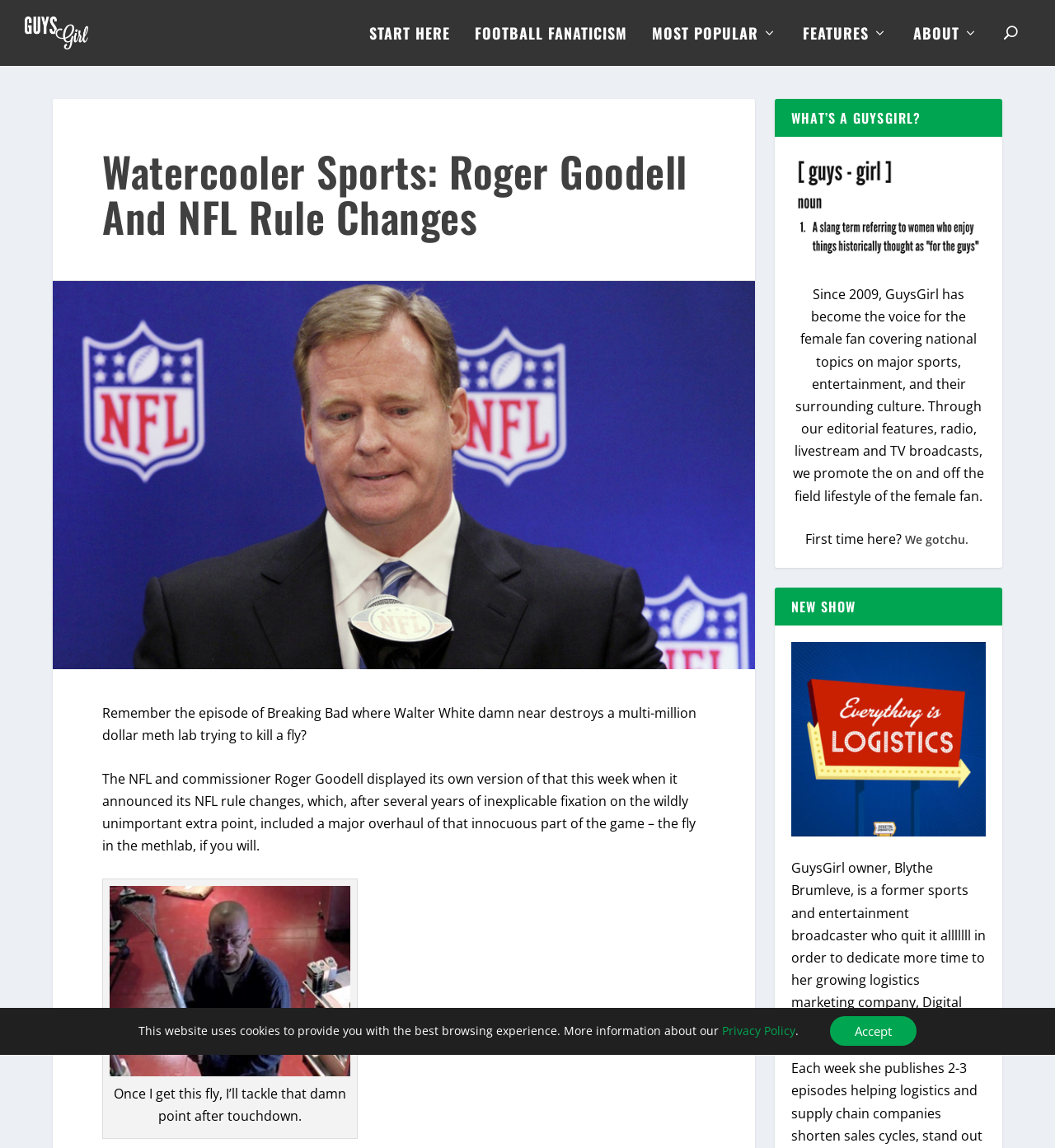What is the topic of the article?
Answer briefly with a single word or phrase based on the image.

NFL rule changes